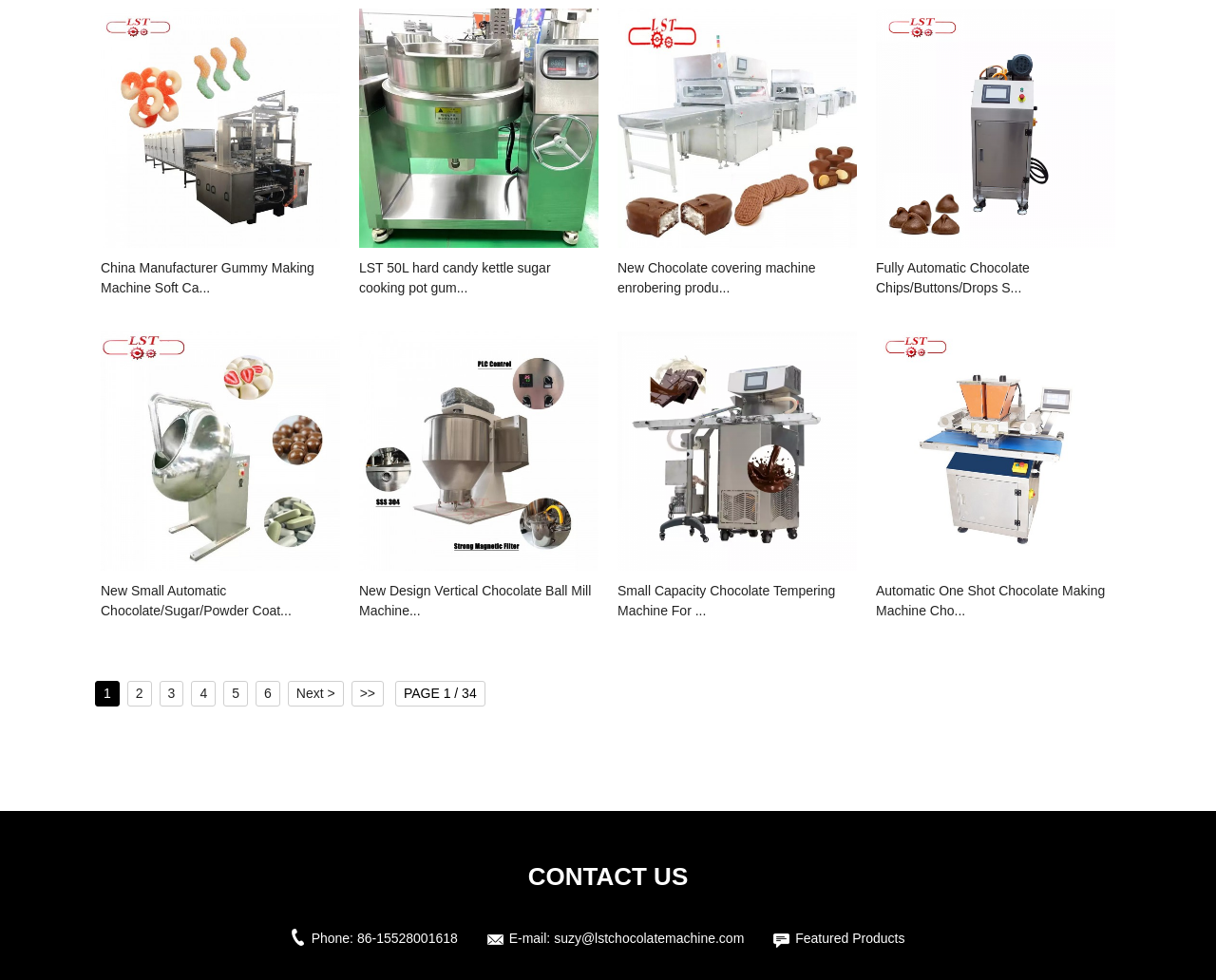How many pages of products are there?
We need a detailed and exhaustive answer to the question. Please elaborate.

The text 'PAGE 1 / 34' at the bottom of the page indicates that there are 34 pages of products in total, and the user is currently on the first page.